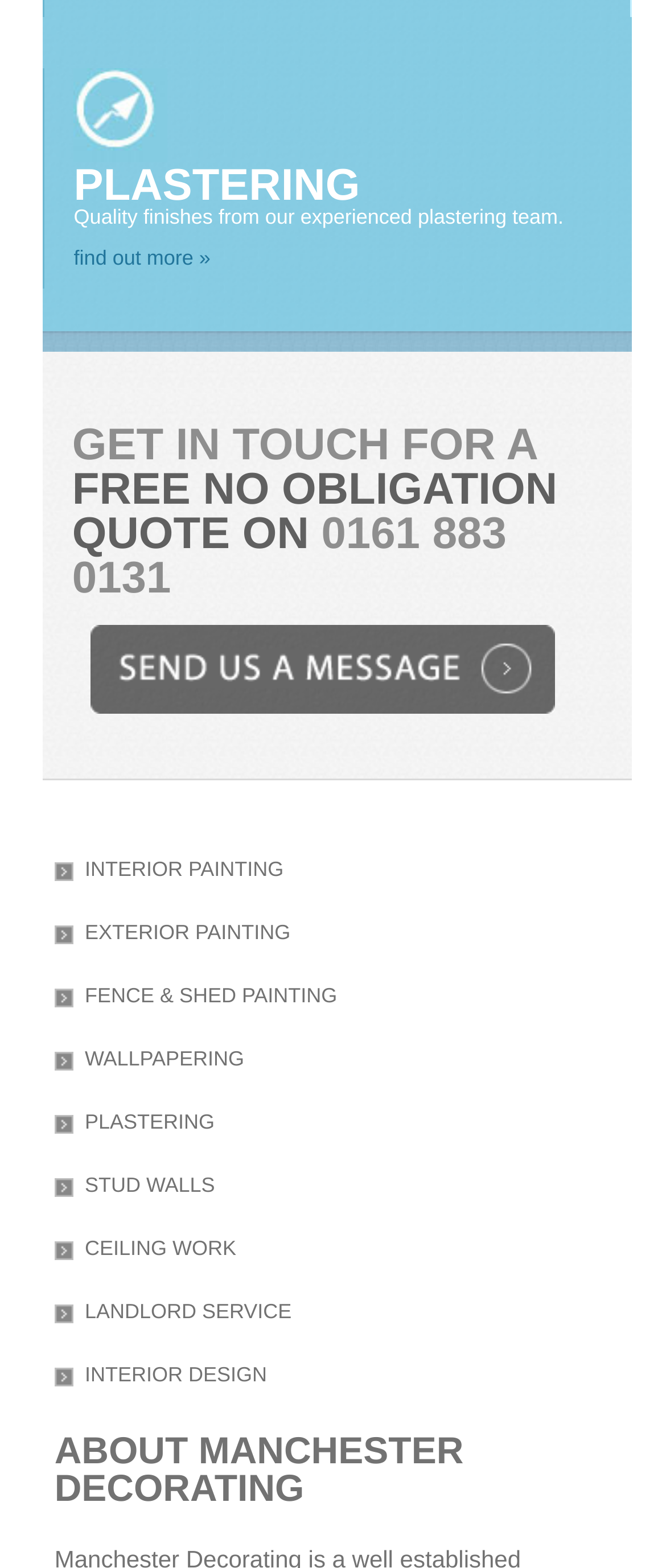Locate the bounding box coordinates of the clickable area to execute the instruction: "Read about Manchester Decorating". Provide the coordinates as four float numbers between 0 and 1, represented as [left, top, right, bottom].

[0.082, 0.914, 0.878, 0.962]